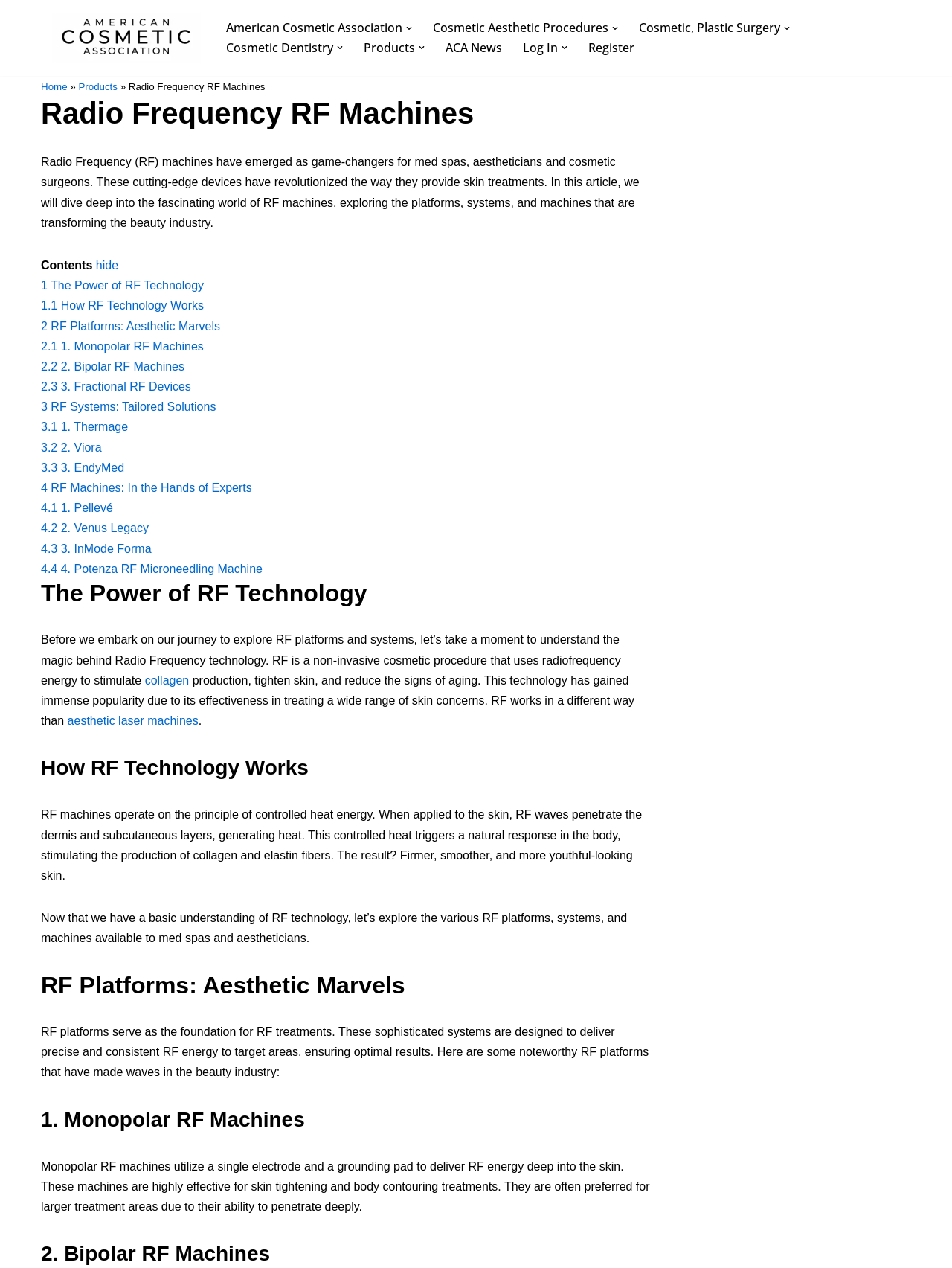Kindly provide the bounding box coordinates of the section you need to click on to fulfill the given instruction: "Go to the 'Home' page".

[0.043, 0.064, 0.071, 0.073]